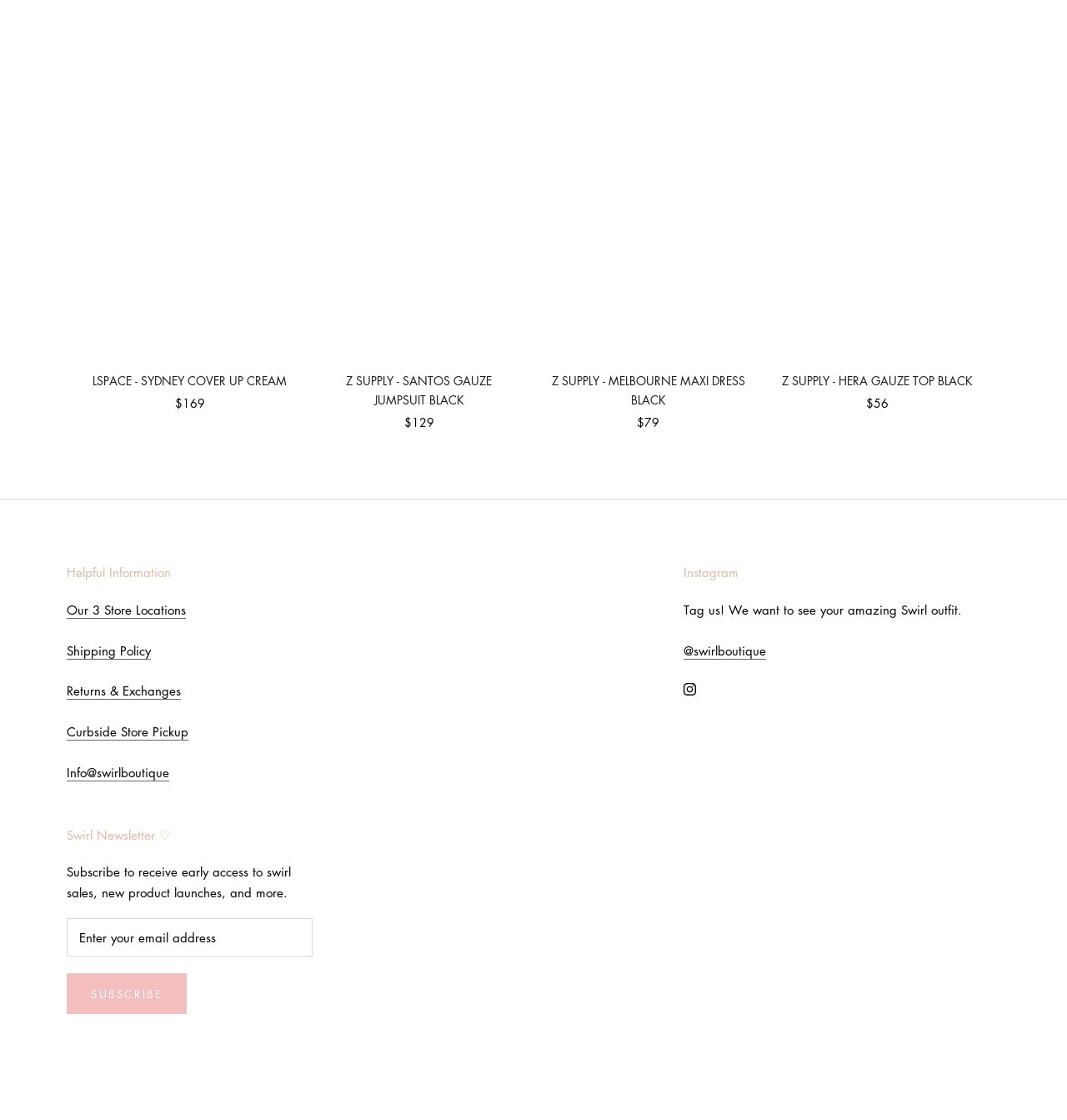From the details in the image, provide a thorough response to the question: What is the purpose of the 'SUBSCRIBE' button?

I inferred the purpose of the 'SUBSCRIBE' button by reading the text above it, which says 'Subscribe to receive early access to swirl sales, new product launches, and more.' This suggests that the button is used to subscribe to the Swirl newsletter.